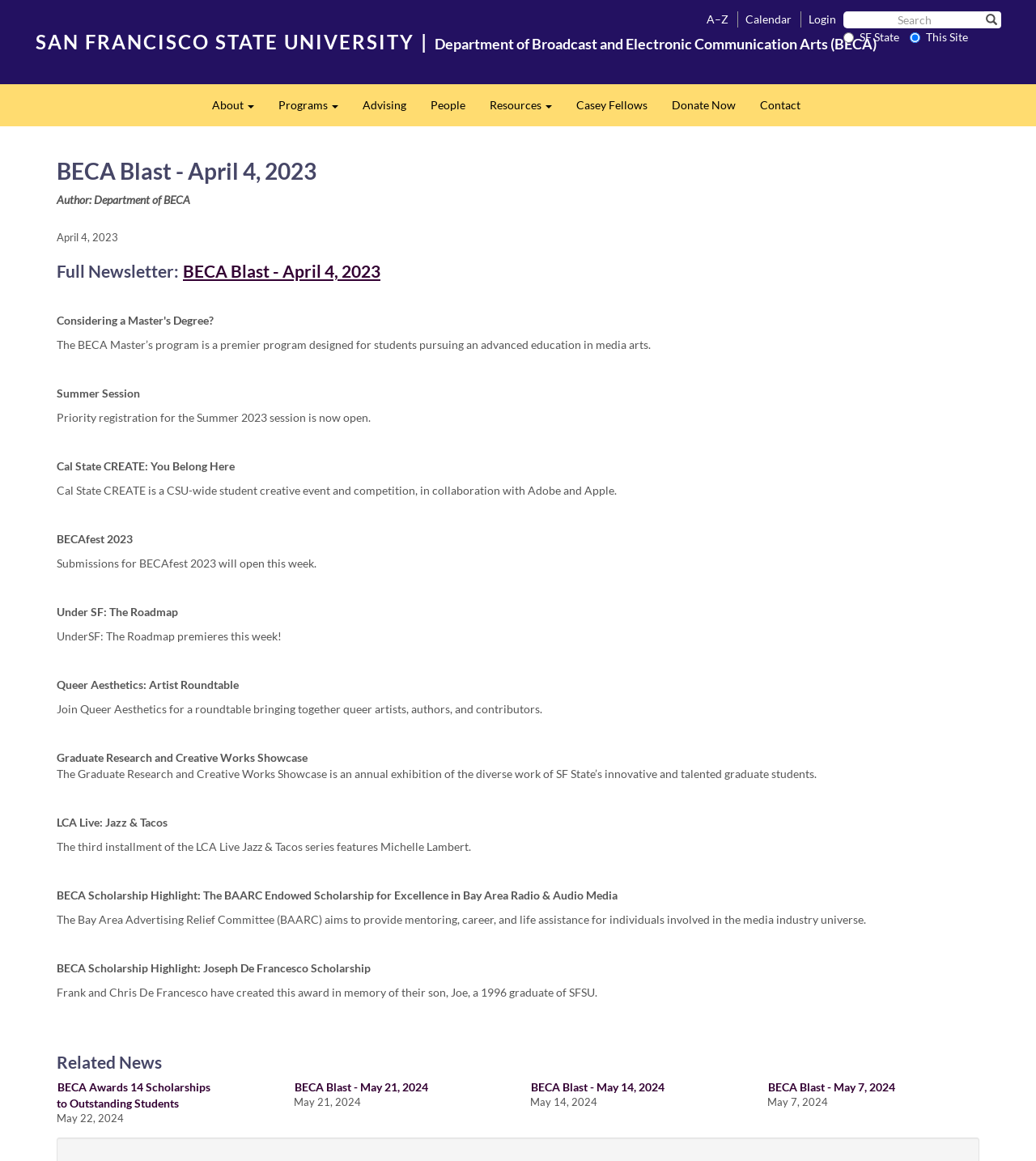Review the image closely and give a comprehensive answer to the question: How many scholarships were awarded to outstanding students?

I found the answer by reading the link under the heading 'Related News', which mentions that BECA awarded 14 scholarships to outstanding students.